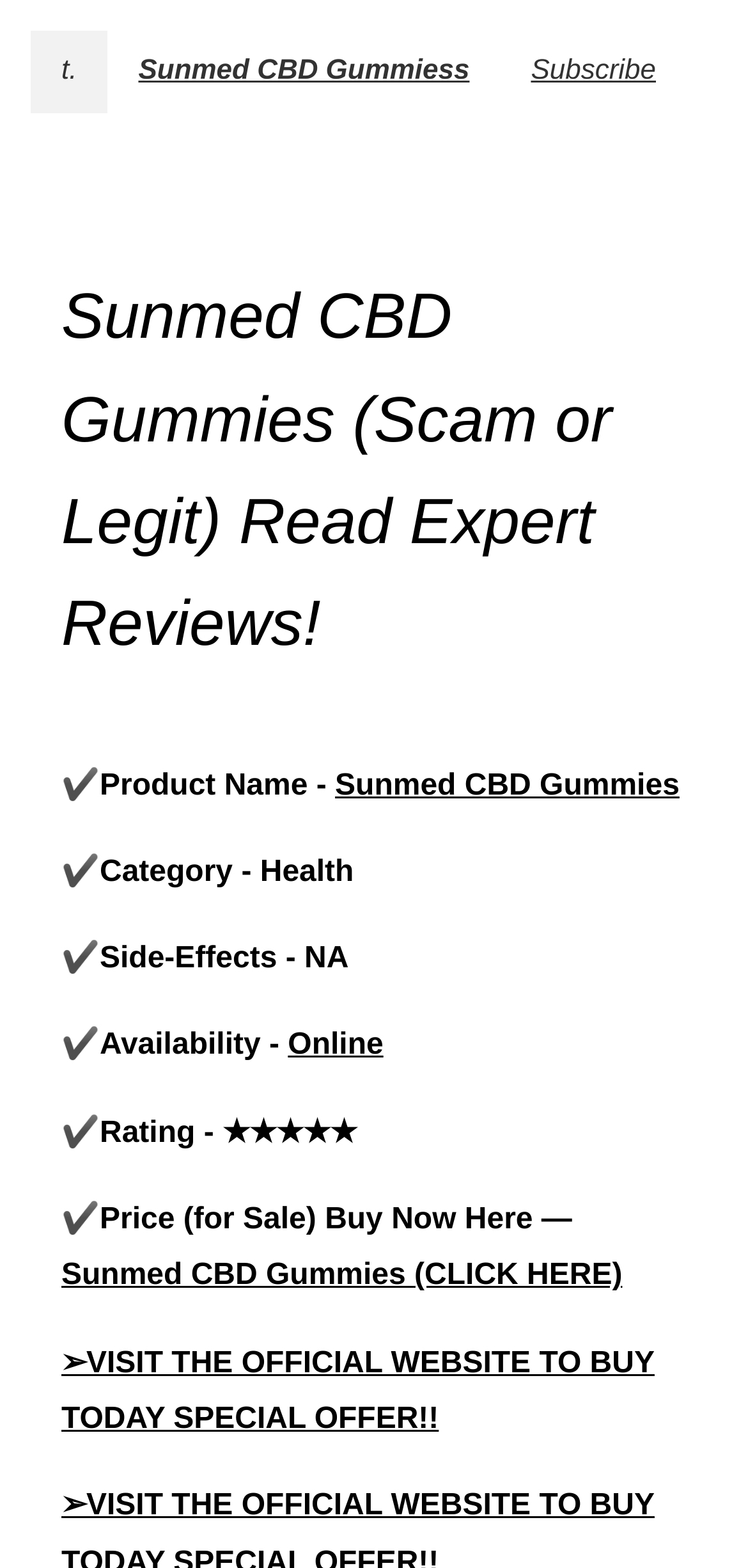Provide the bounding box coordinates of the HTML element this sentence describes: "Sunmed CBD Gummiess".

[0.144, 0.02, 0.669, 0.072]